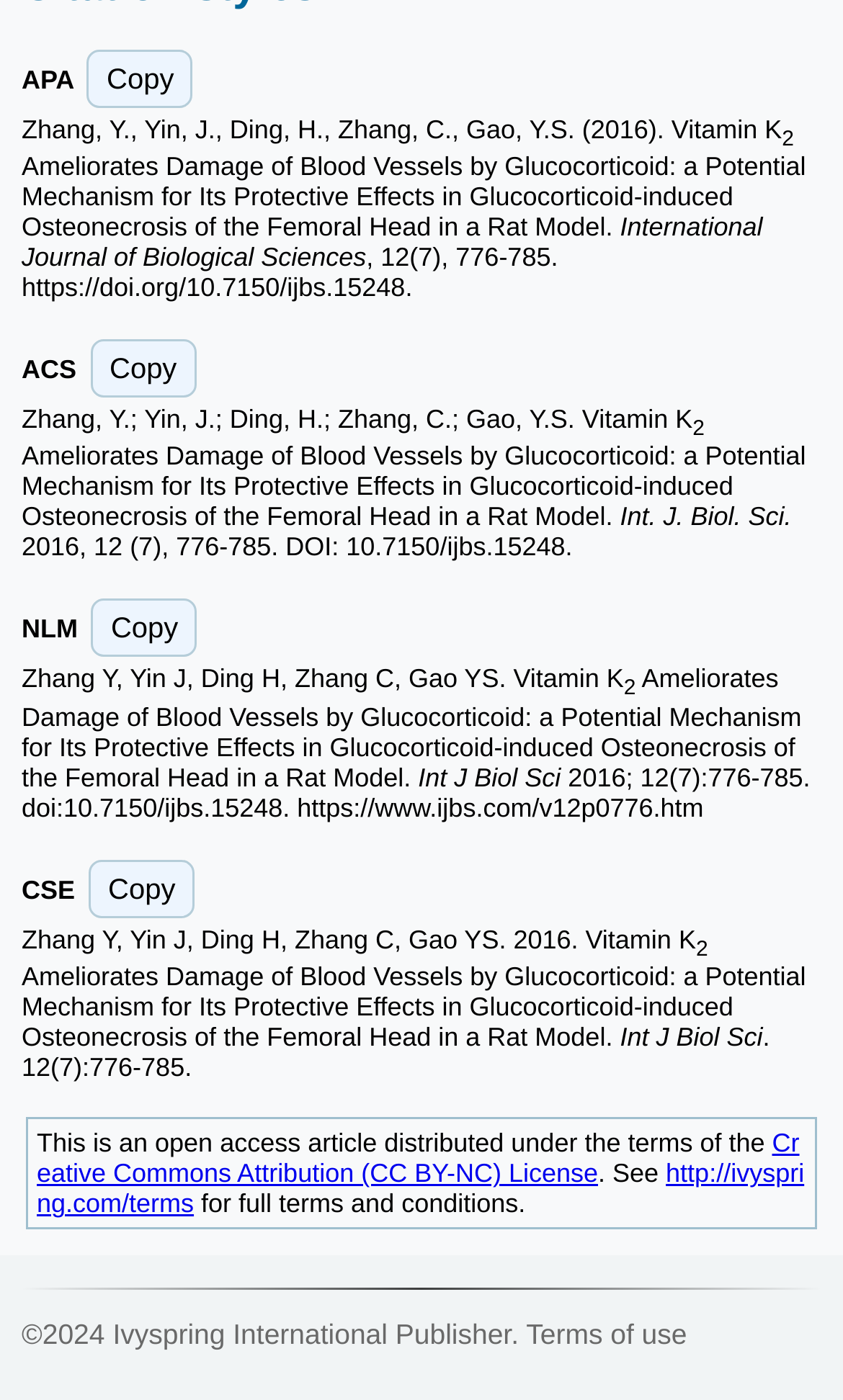Using the given element description, provide the bounding box coordinates (top-left x, top-left y, bottom-right x, bottom-right y) for the corresponding UI element in the screenshot: Copy

[0.103, 0.035, 0.229, 0.077]